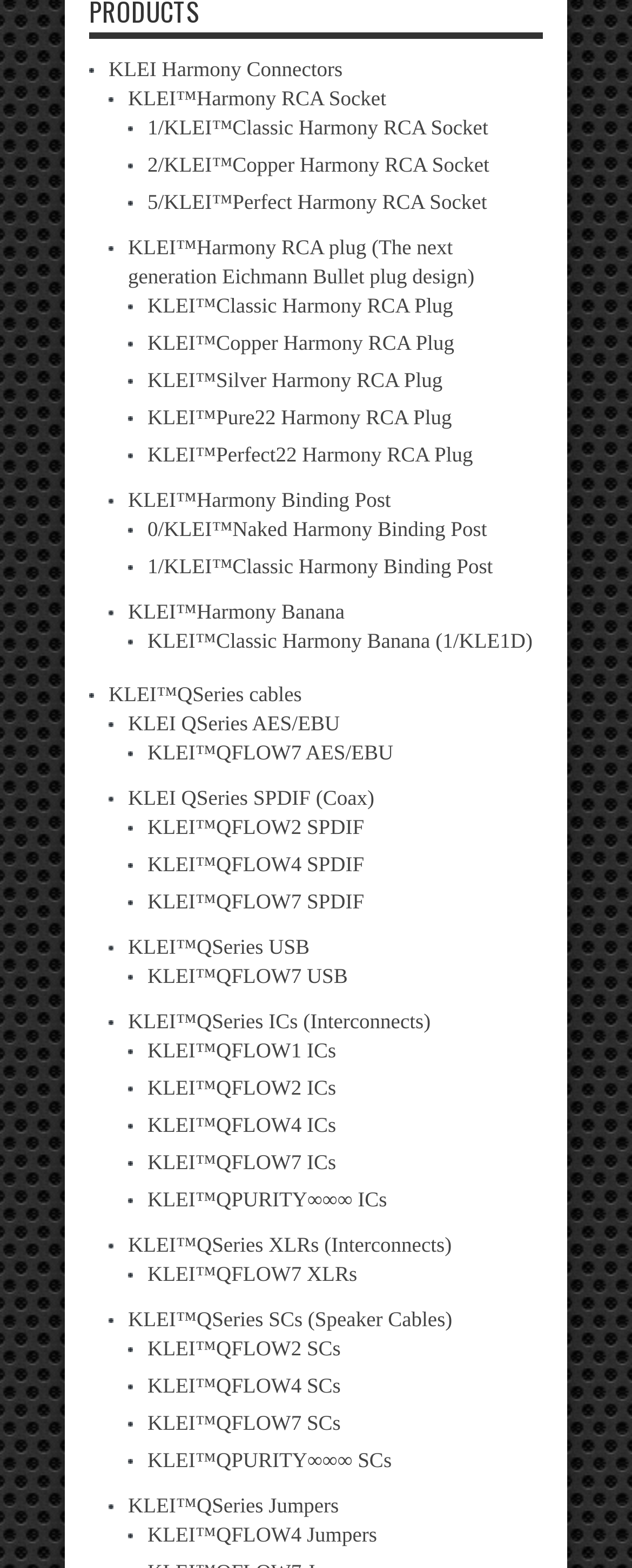Give a one-word or short phrase answer to this question: 
What is the brand name of the products listed?

KLEI